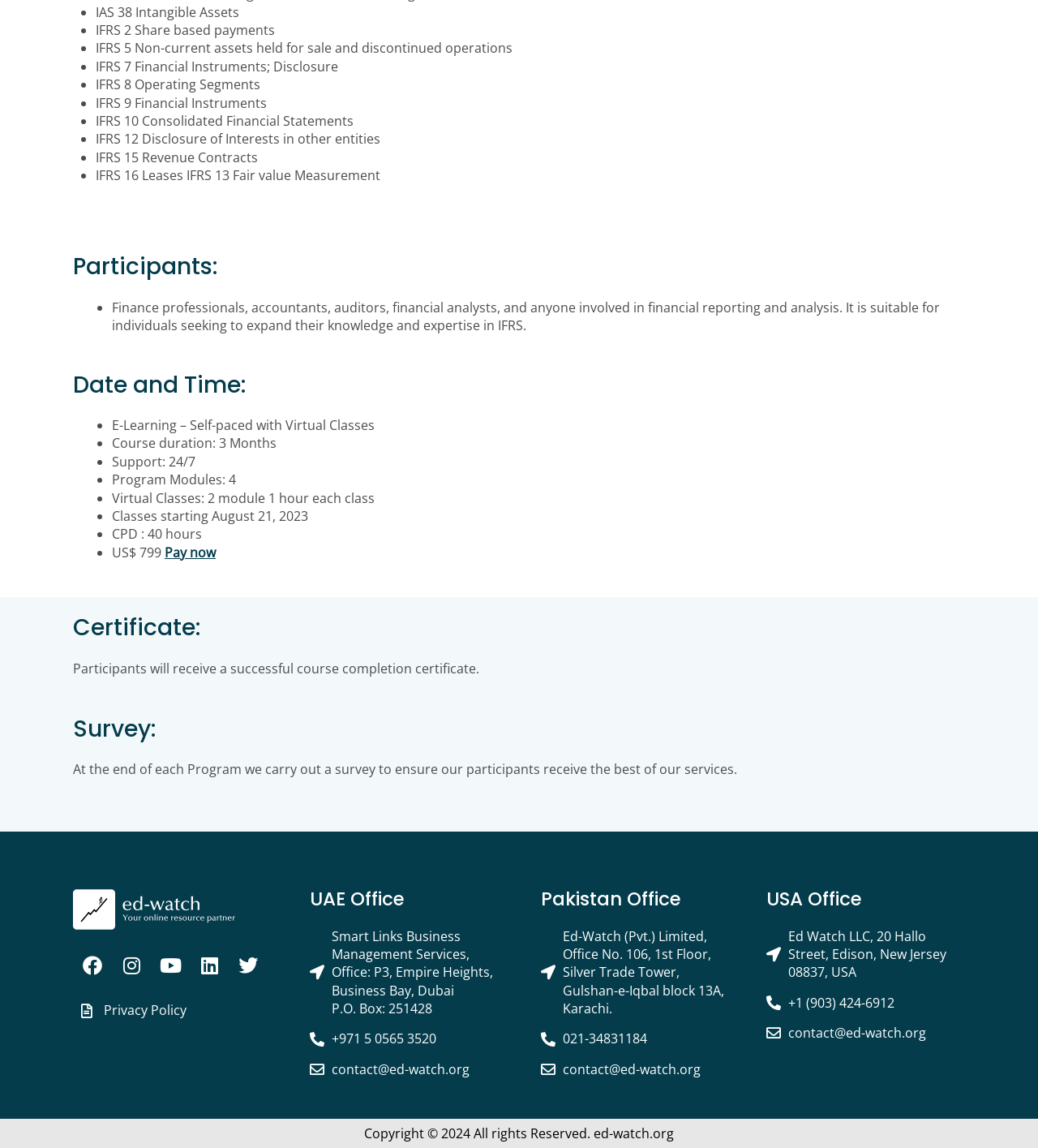Identify the bounding box coordinates of the area you need to click to perform the following instruction: "Follow the link to Facebook".

[0.07, 0.824, 0.108, 0.858]